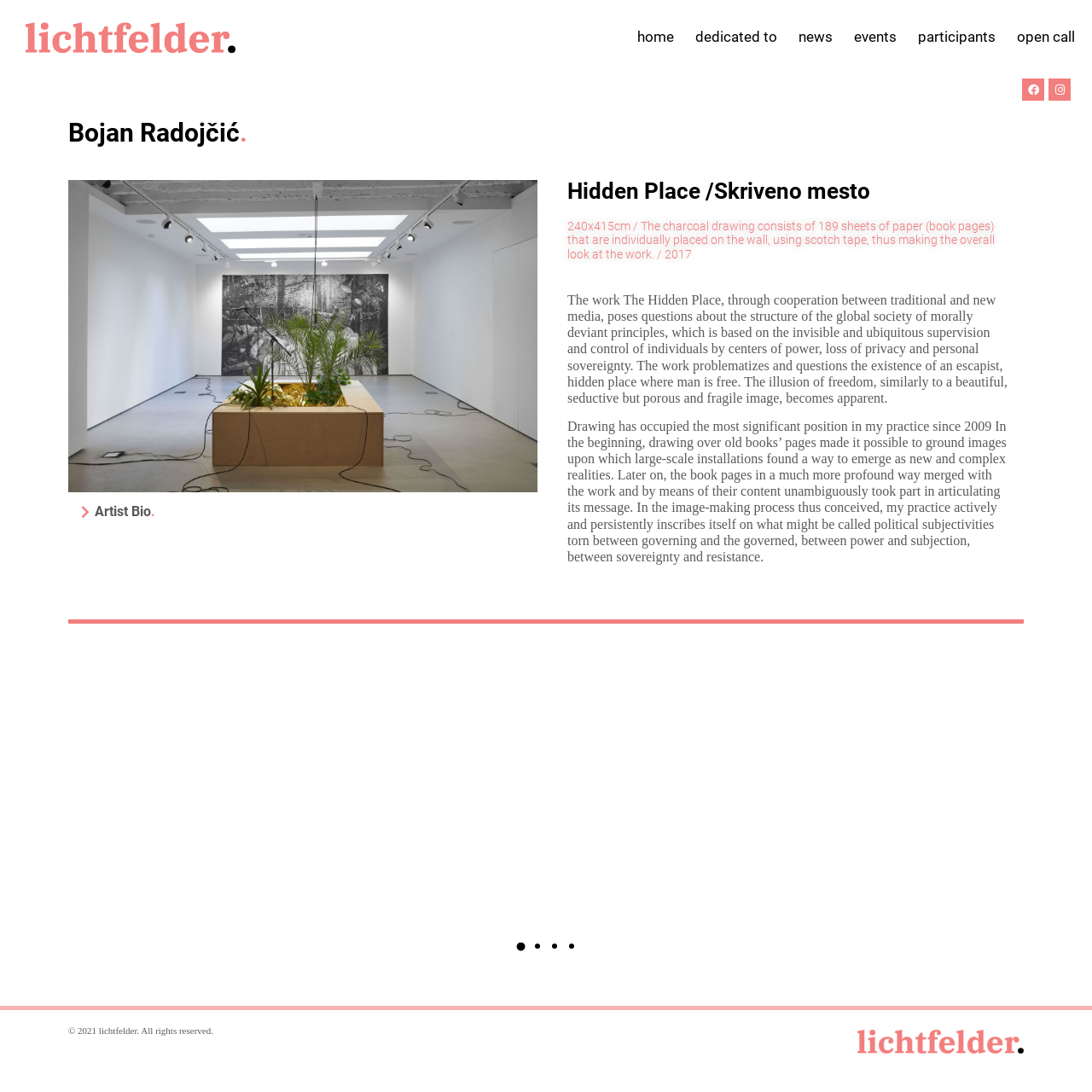Determine the bounding box coordinates of the target area to click to execute the following instruction: "Visit the Facebook page."

[0.936, 0.072, 0.956, 0.092]